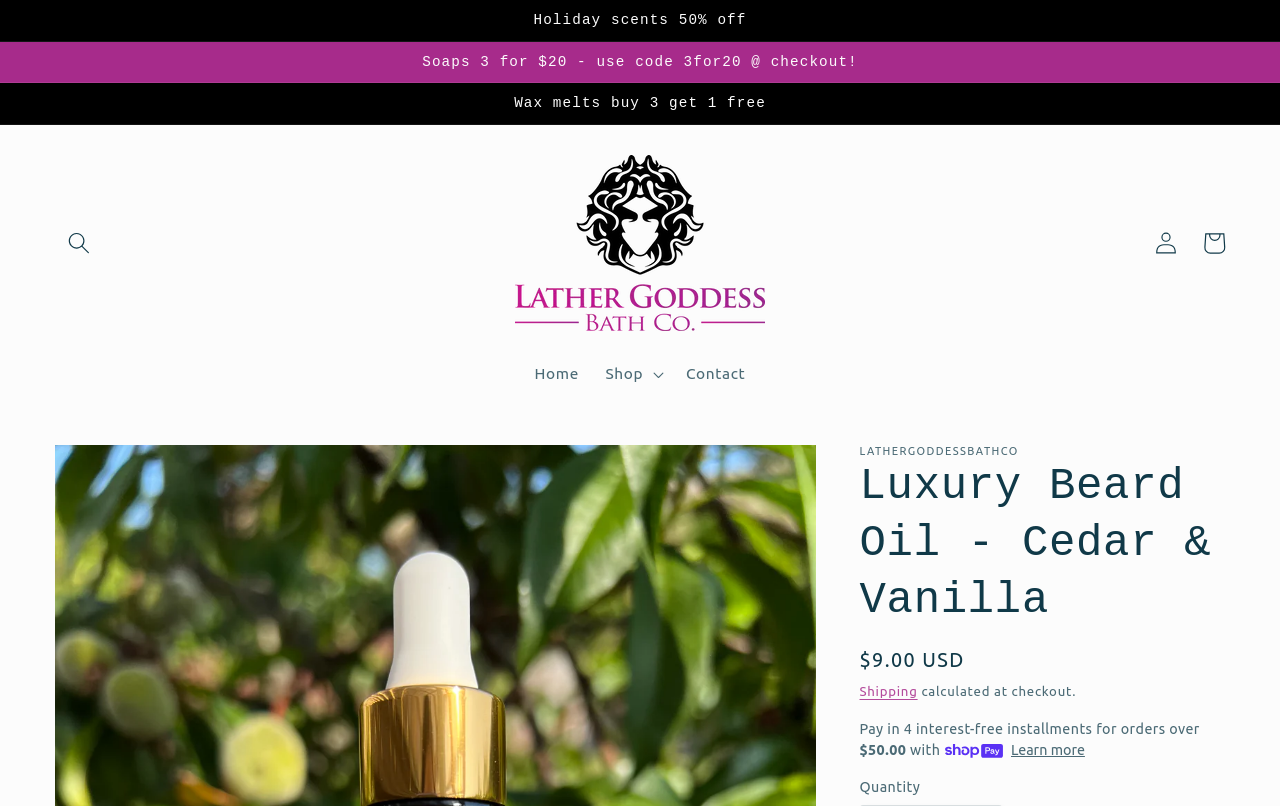What is the name of the website?
Refer to the image and provide a one-word or short phrase answer.

Lather Goddess Bath Co